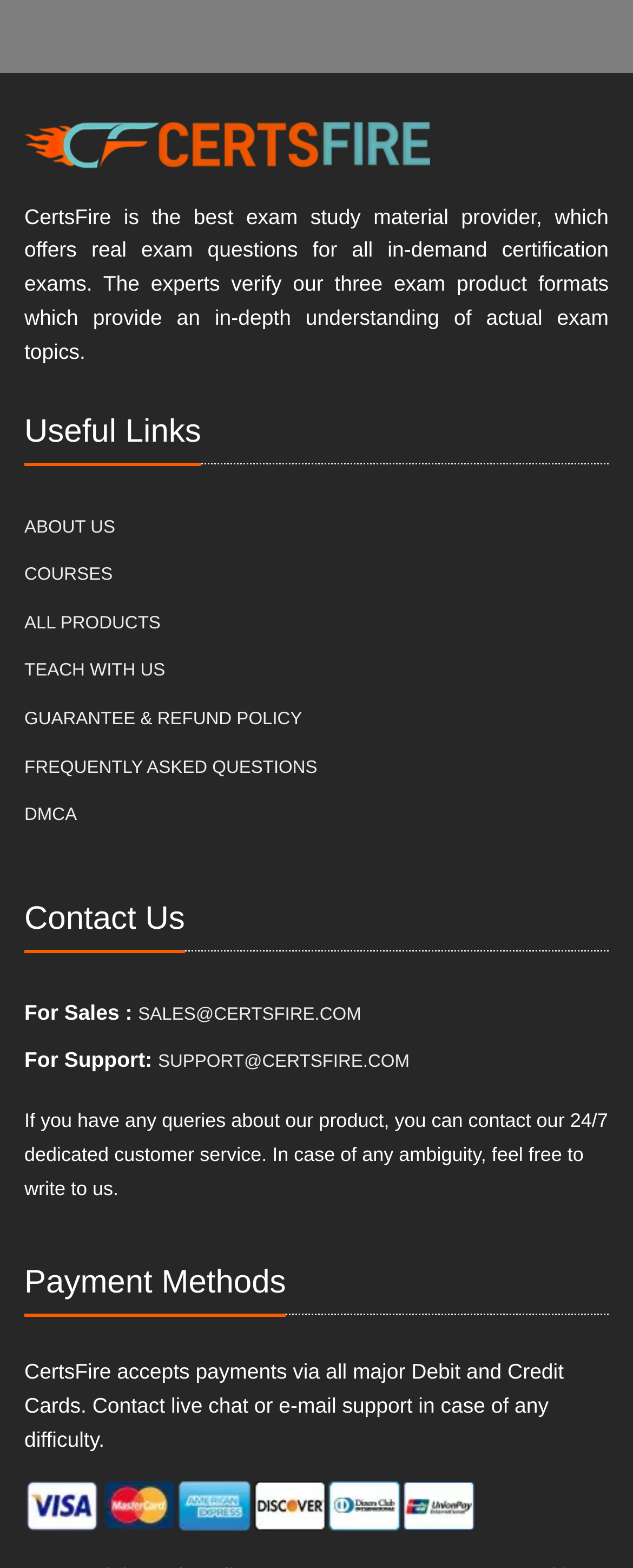Provide the bounding box coordinates for the area that should be clicked to complete the instruction: "get support via email".

[0.25, 0.663, 0.647, 0.694]